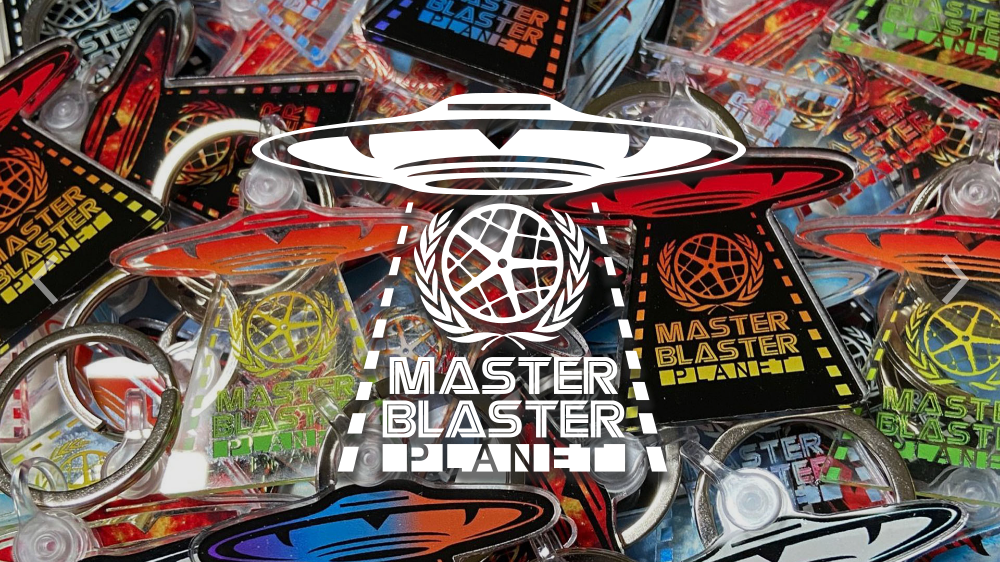What is the theme associated with Master Blaster Planet?
Refer to the screenshot and deliver a thorough answer to the question presented.

The image reflects the theme of customization and creativity associated with building a unique bike through Master Blaster Planet's offerings, which is conveyed through the vibrant collection of keychains and tokens showcasing different designs and color schemes.